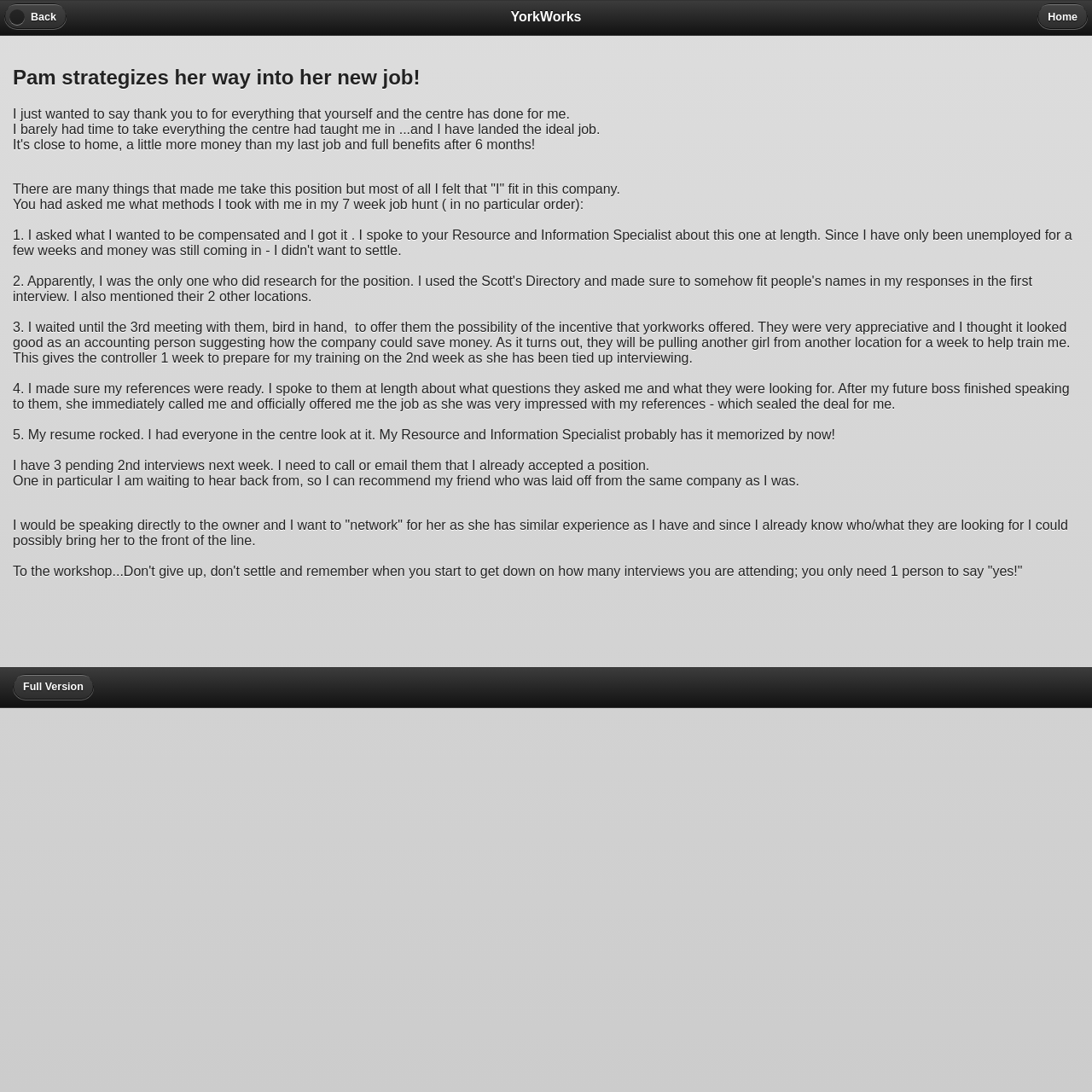What was the incentive that YorkWorks offered?
Can you offer a detailed and complete answer to this question?

The text mentions that Pam waited until the 3rd meeting with the company to offer them the possibility of the incentive that YorkWorks offered, but it does not specify what the incentive is.